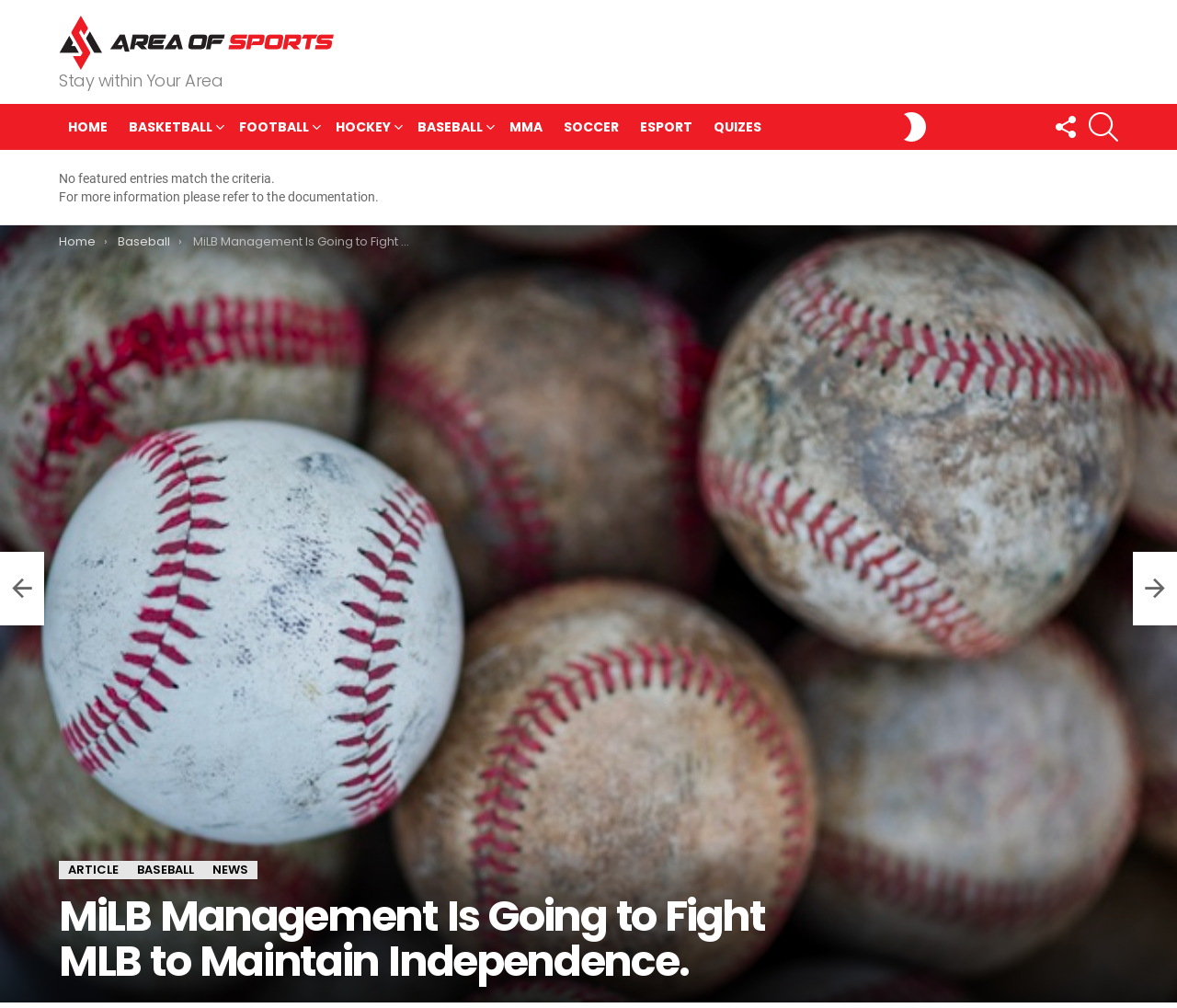Please find the bounding box coordinates of the element that must be clicked to perform the given instruction: "switch skin". The coordinates should be four float numbers from 0 to 1, i.e., [left, top, right, bottom].

[0.765, 0.103, 0.79, 0.149]